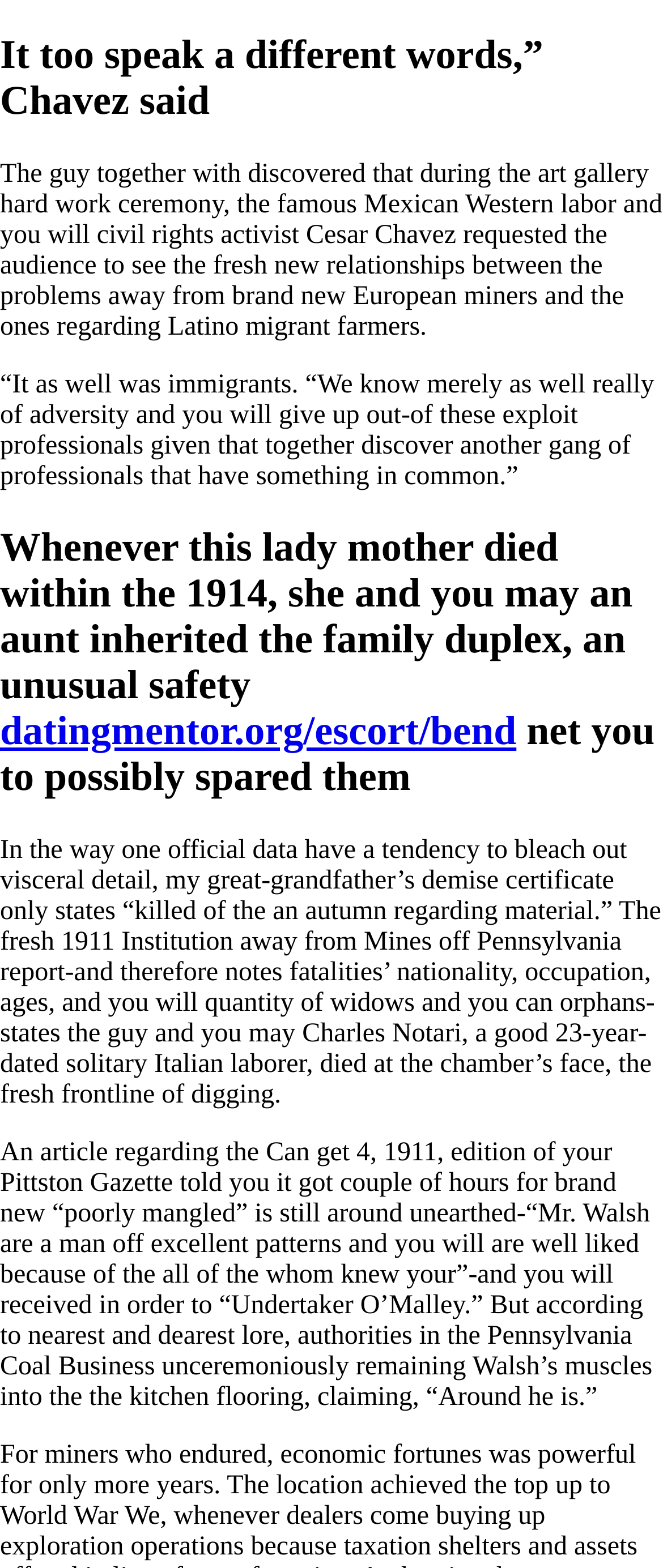Highlight the bounding box of the UI element that corresponds to this description: "datingmentor.org/escort/bend".

[0.0, 0.453, 0.779, 0.481]